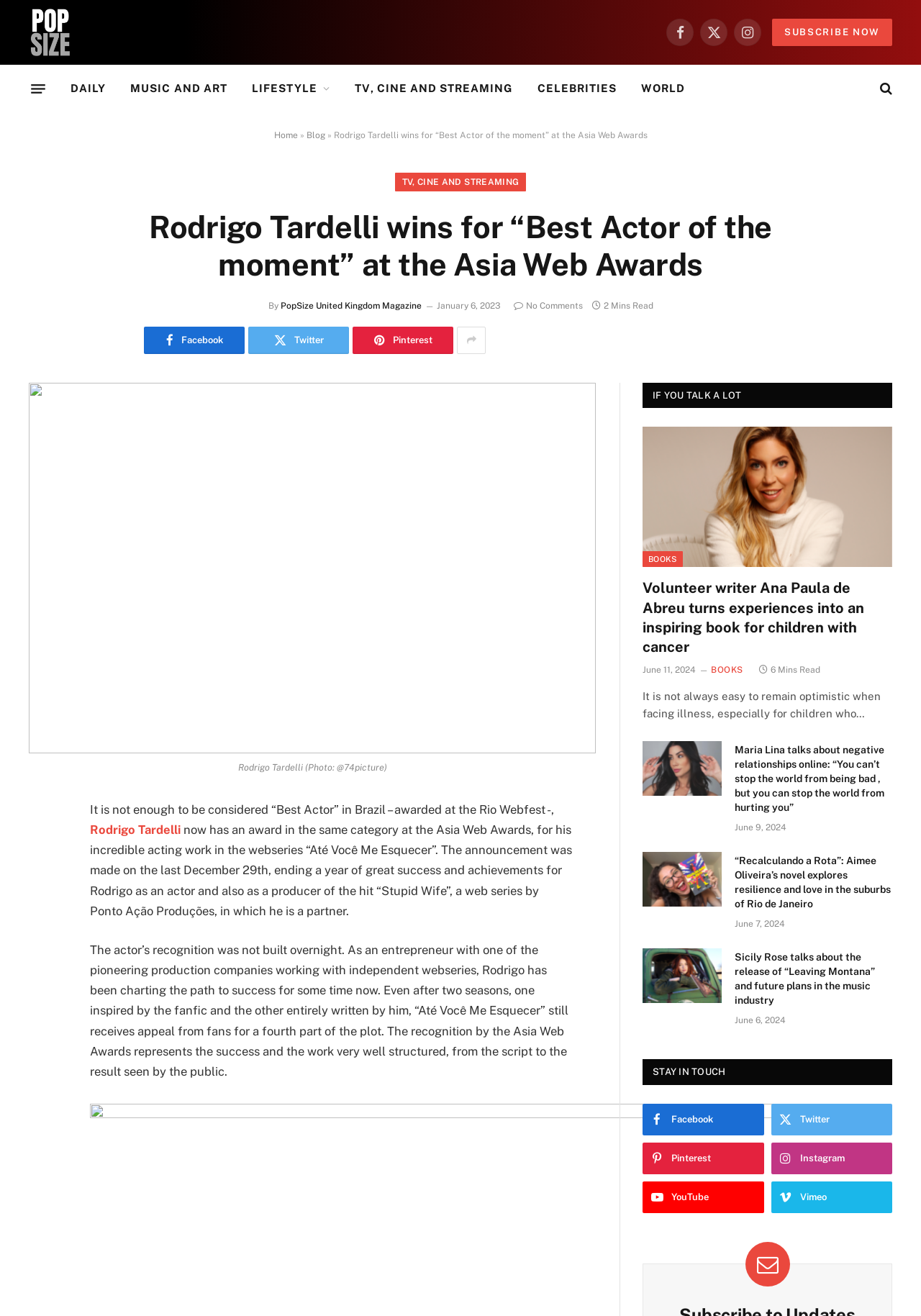Please identify the bounding box coordinates of the element's region that I should click in order to complete the following instruction: "Visit the 'Home' page". The bounding box coordinates consist of four float numbers between 0 and 1, i.e., [left, top, right, bottom].

[0.297, 0.099, 0.323, 0.107]